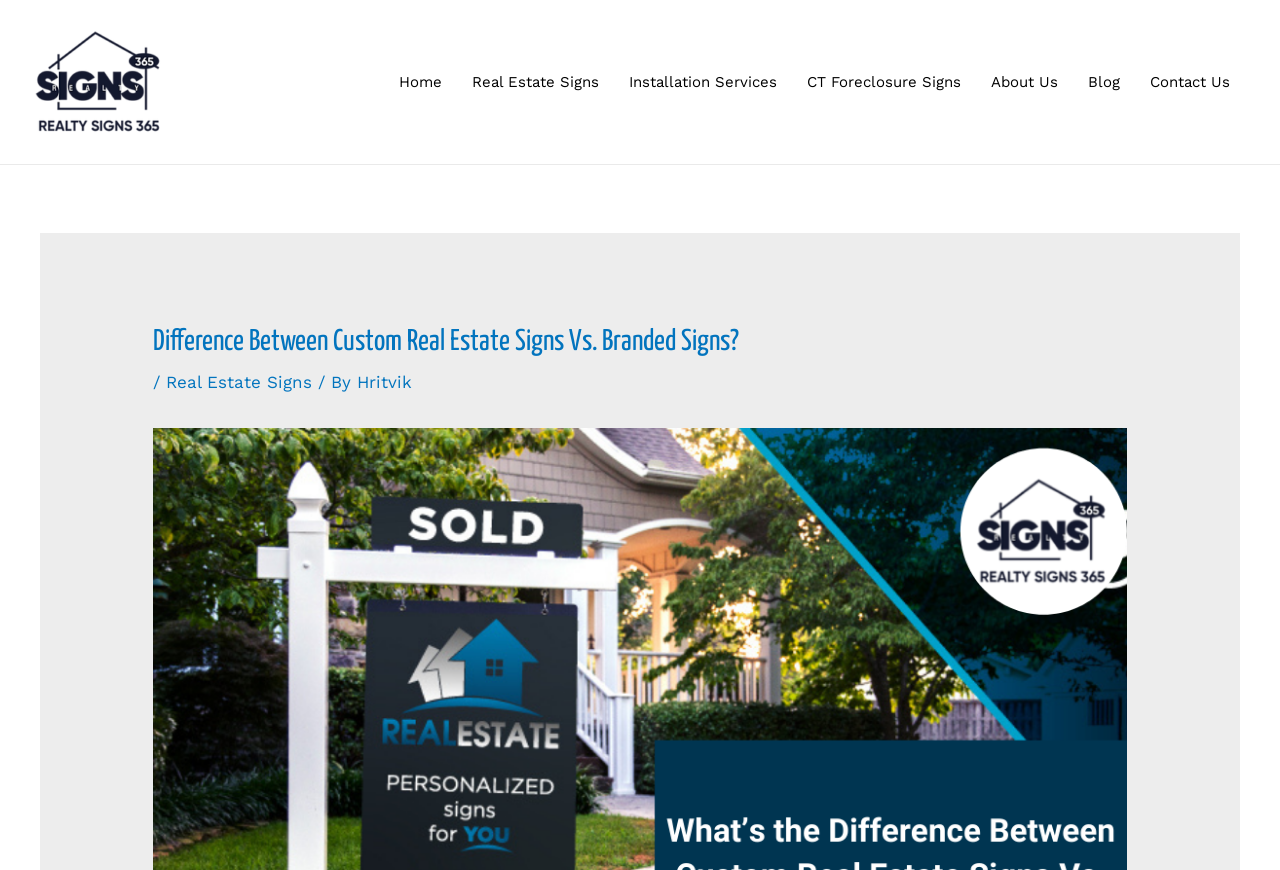What is the author of the content? Observe the screenshot and provide a one-word or short phrase answer.

Hritvik